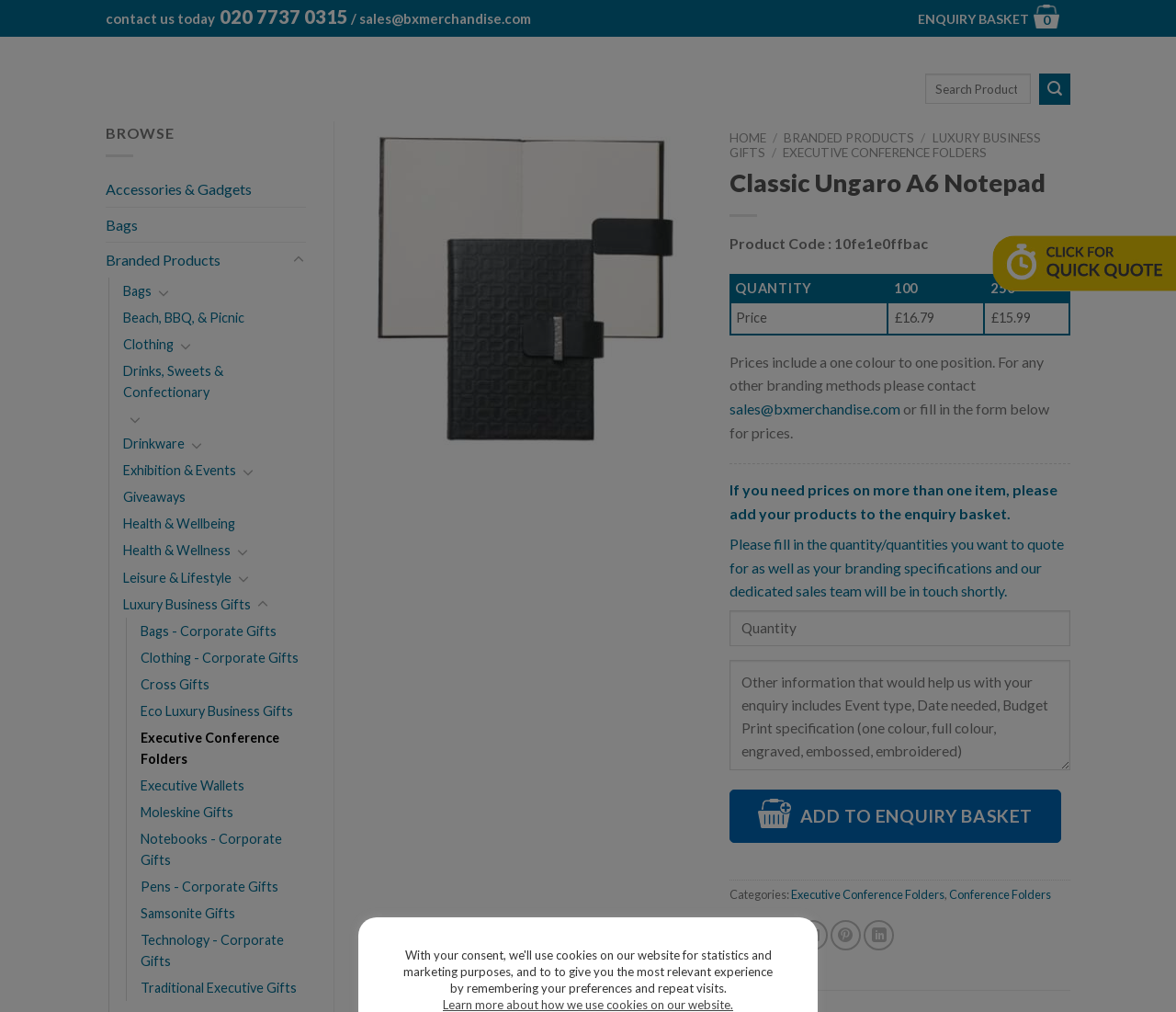Identify the bounding box coordinates for the element that needs to be clicked to fulfill this instruction: "Search for products". Provide the coordinates in the format of four float numbers between 0 and 1: [left, top, right, bottom].

[0.787, 0.073, 0.91, 0.103]